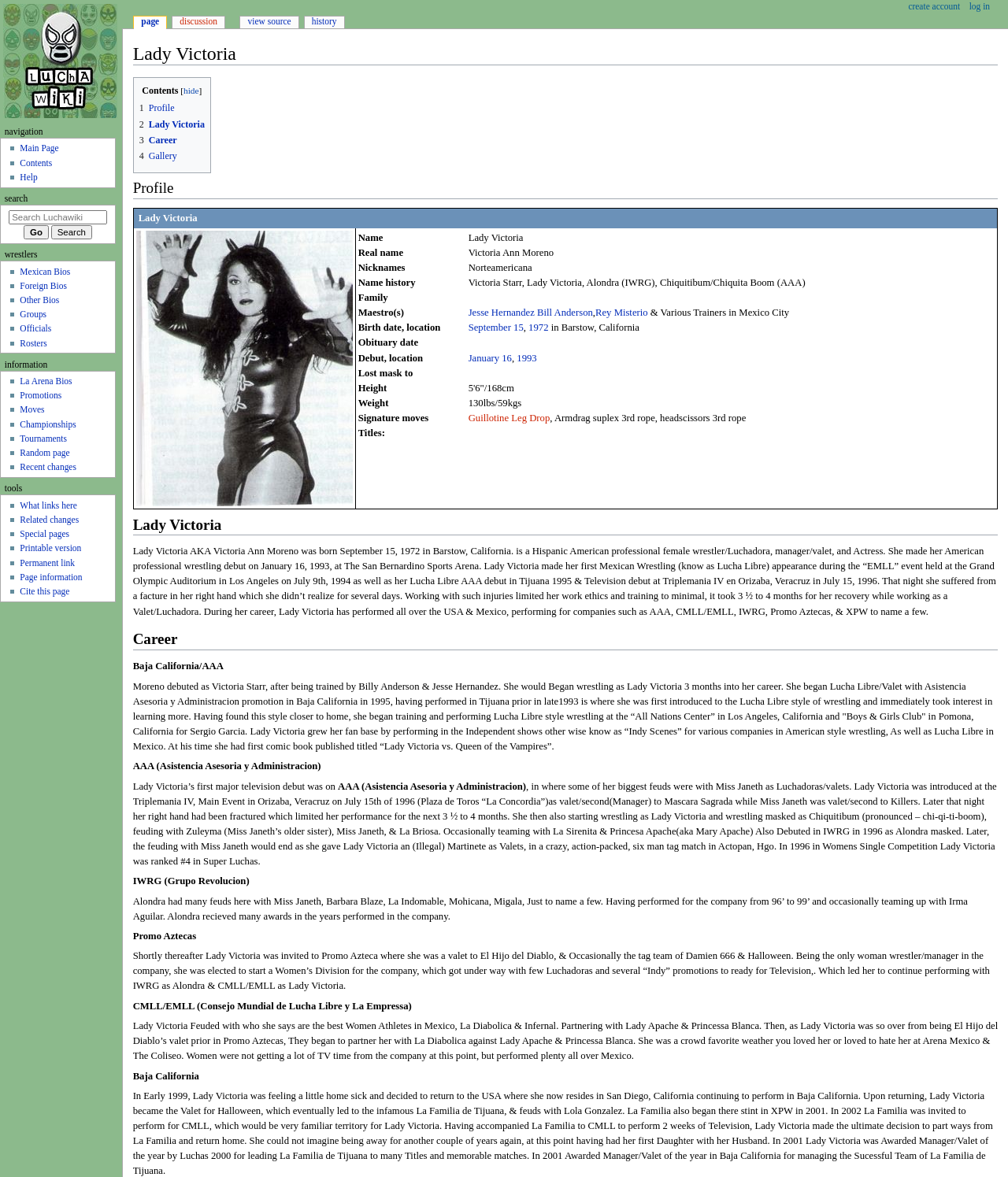Determine the bounding box coordinates of the clickable element to achieve the following action: 'Click on the 'Jesse Hernandez' link'. Provide the coordinates as four float values between 0 and 1, formatted as [left, top, right, bottom].

[0.465, 0.261, 0.53, 0.27]